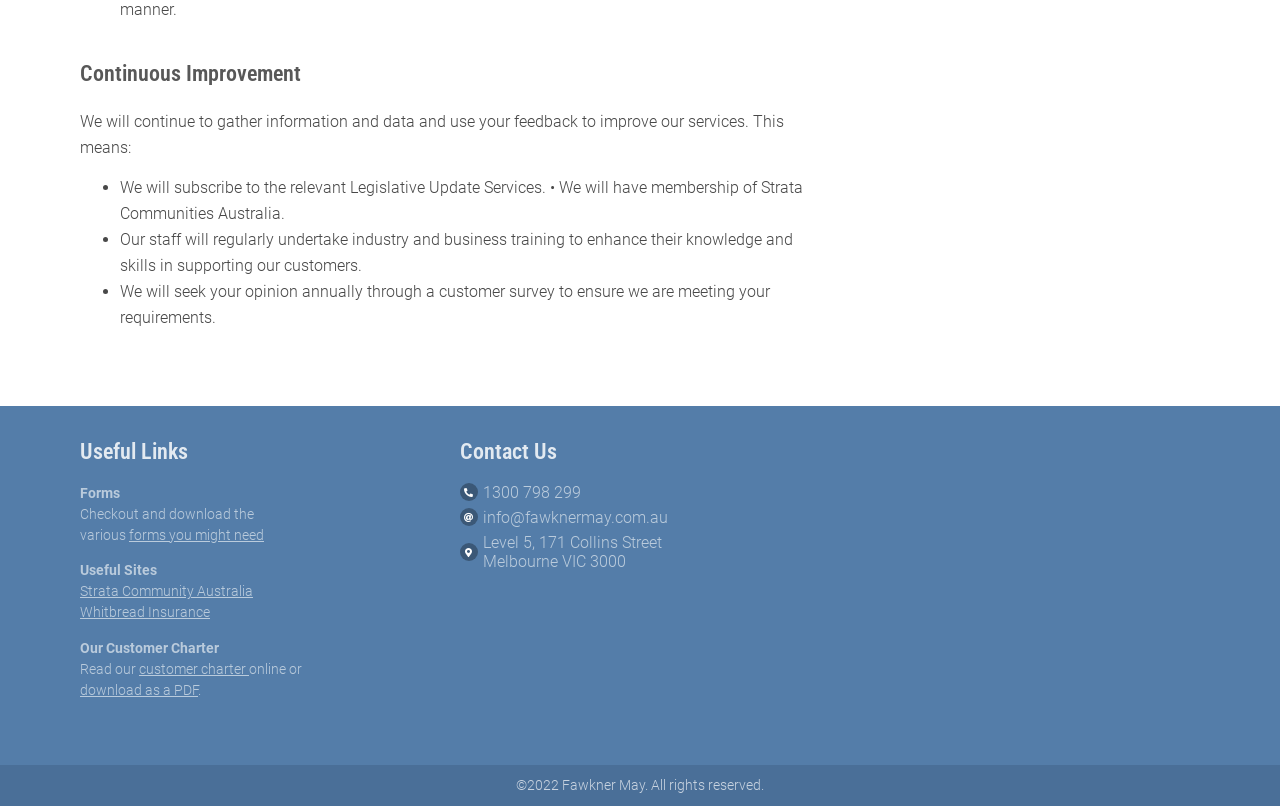What is the purpose of the customer survey?
Deliver a detailed and extensive answer to the question.

The customer survey is conducted annually to ensure that the company is meeting the customers' requirements, as mentioned in the 'Continuous Improvement' section.